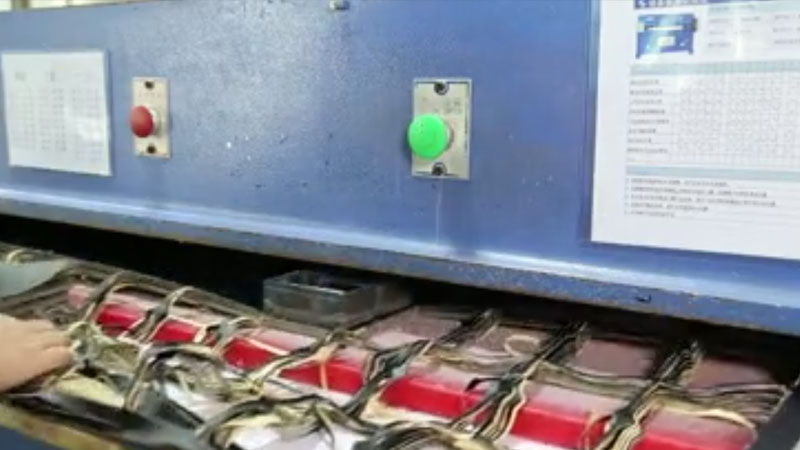Use a single word or phrase to answer the following:
How many buttons are prominently featured?

Two